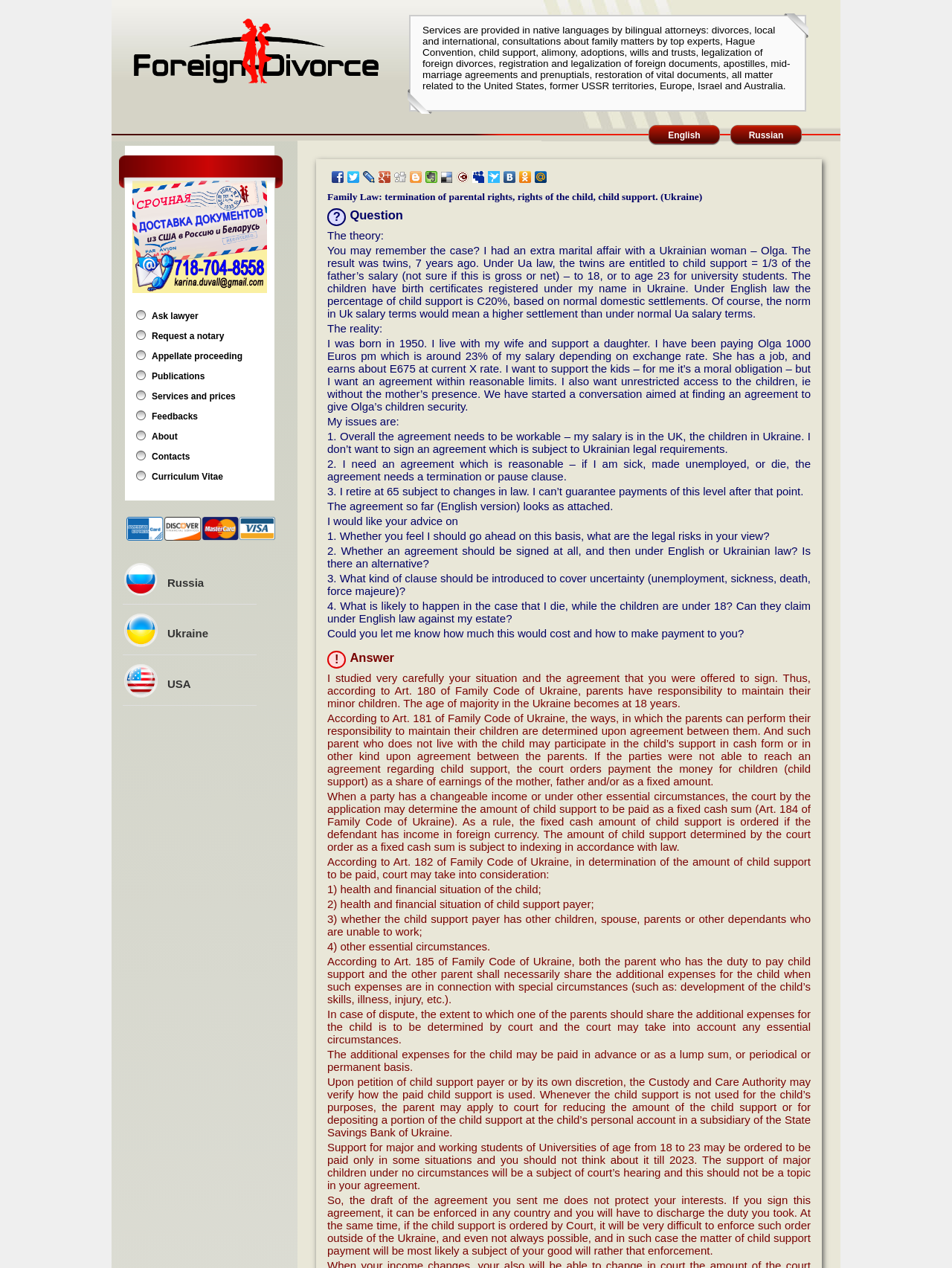What is the role of the 'Custody and Care Authority'? Observe the screenshot and provide a one-word or short phrase answer.

To verify child support usage